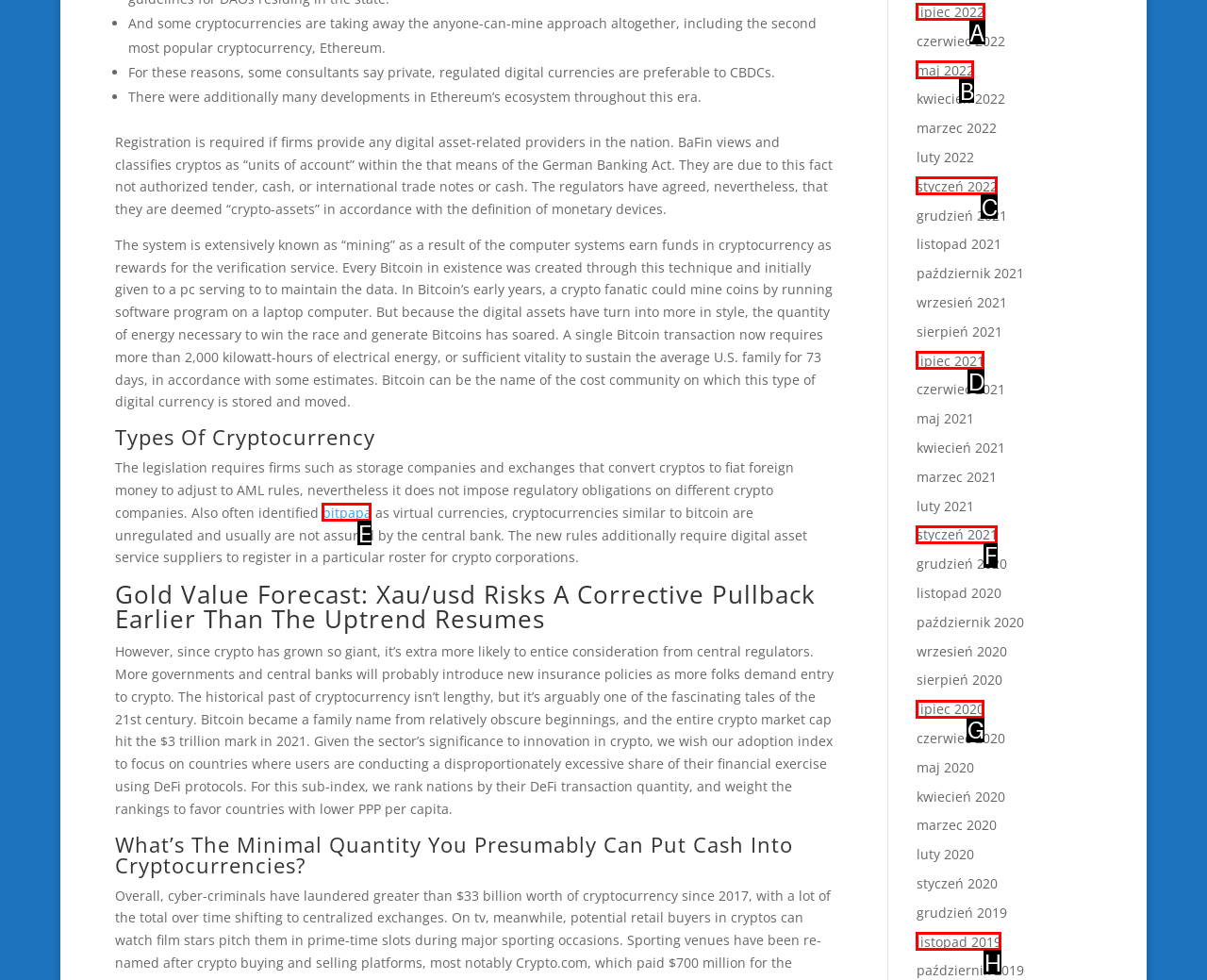Tell me which one HTML element I should click to complete the following task: View the article from 'lipiec 2022' Answer with the option's letter from the given choices directly.

A